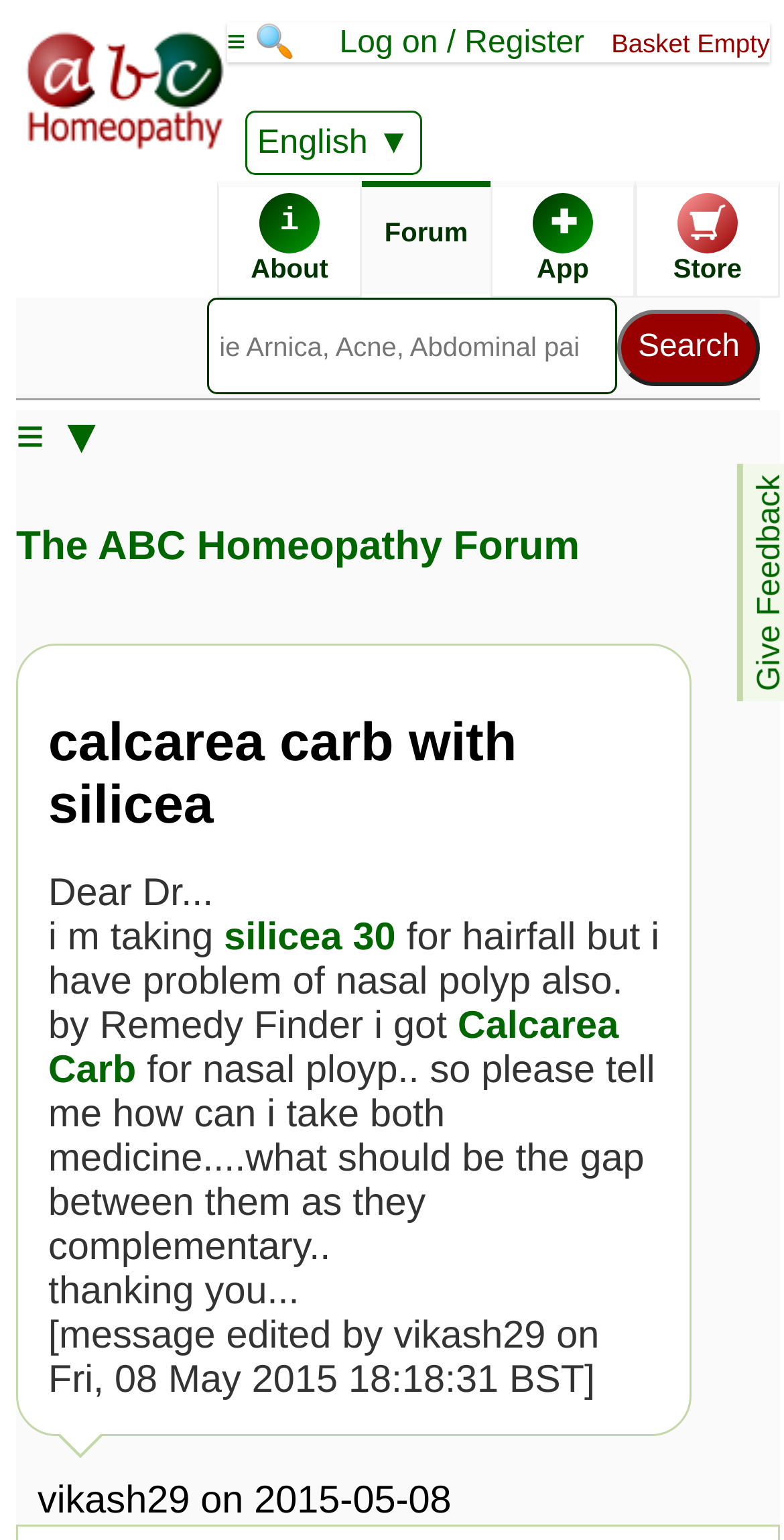What is the price of Calcarea Carbonica?
Your answer should be a single word or phrase derived from the screenshot.

$4.19